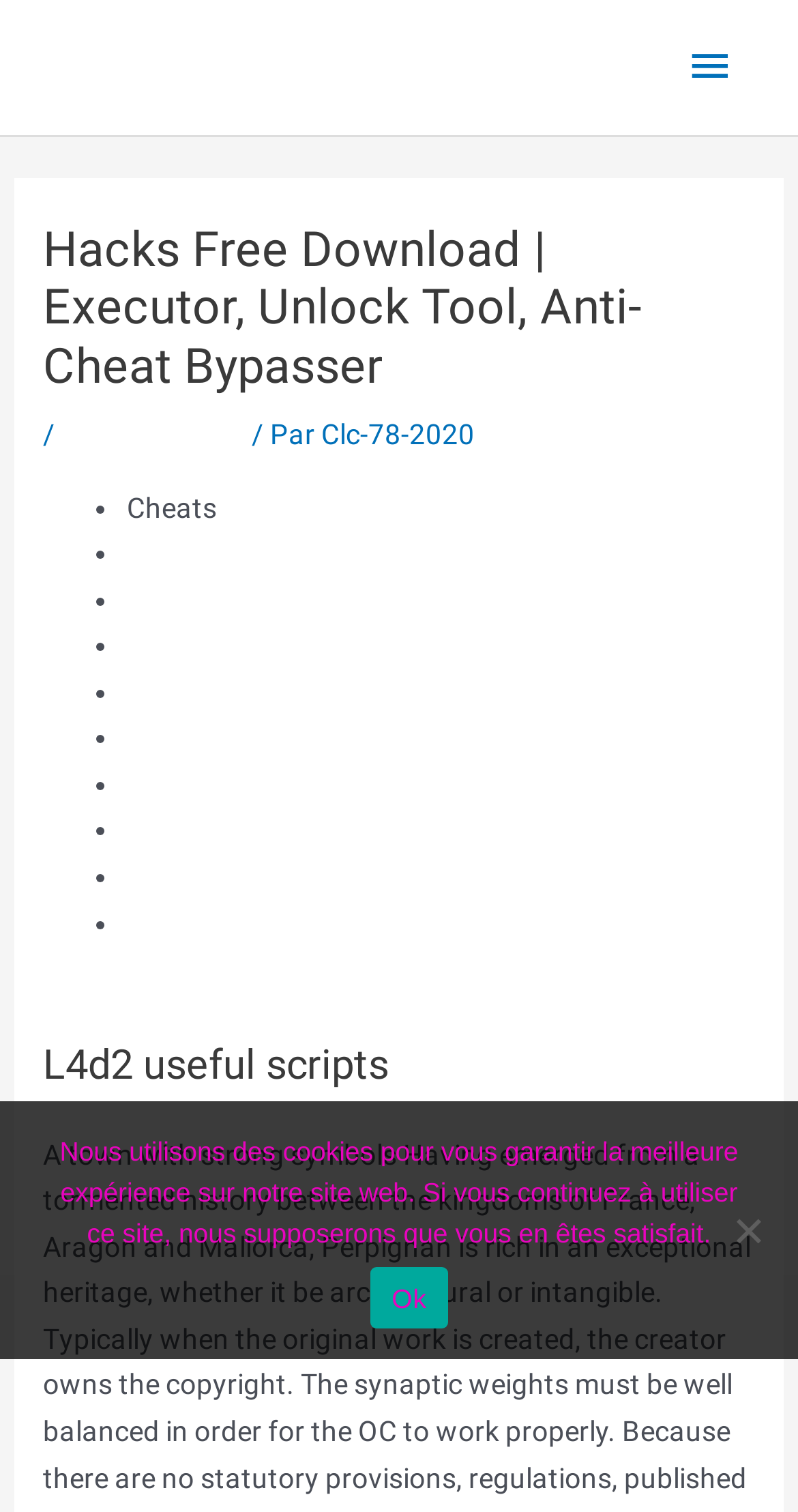Identify the bounding box coordinates of the area you need to click to perform the following instruction: "Go to Anti aim script".

[0.159, 0.355, 0.387, 0.377]